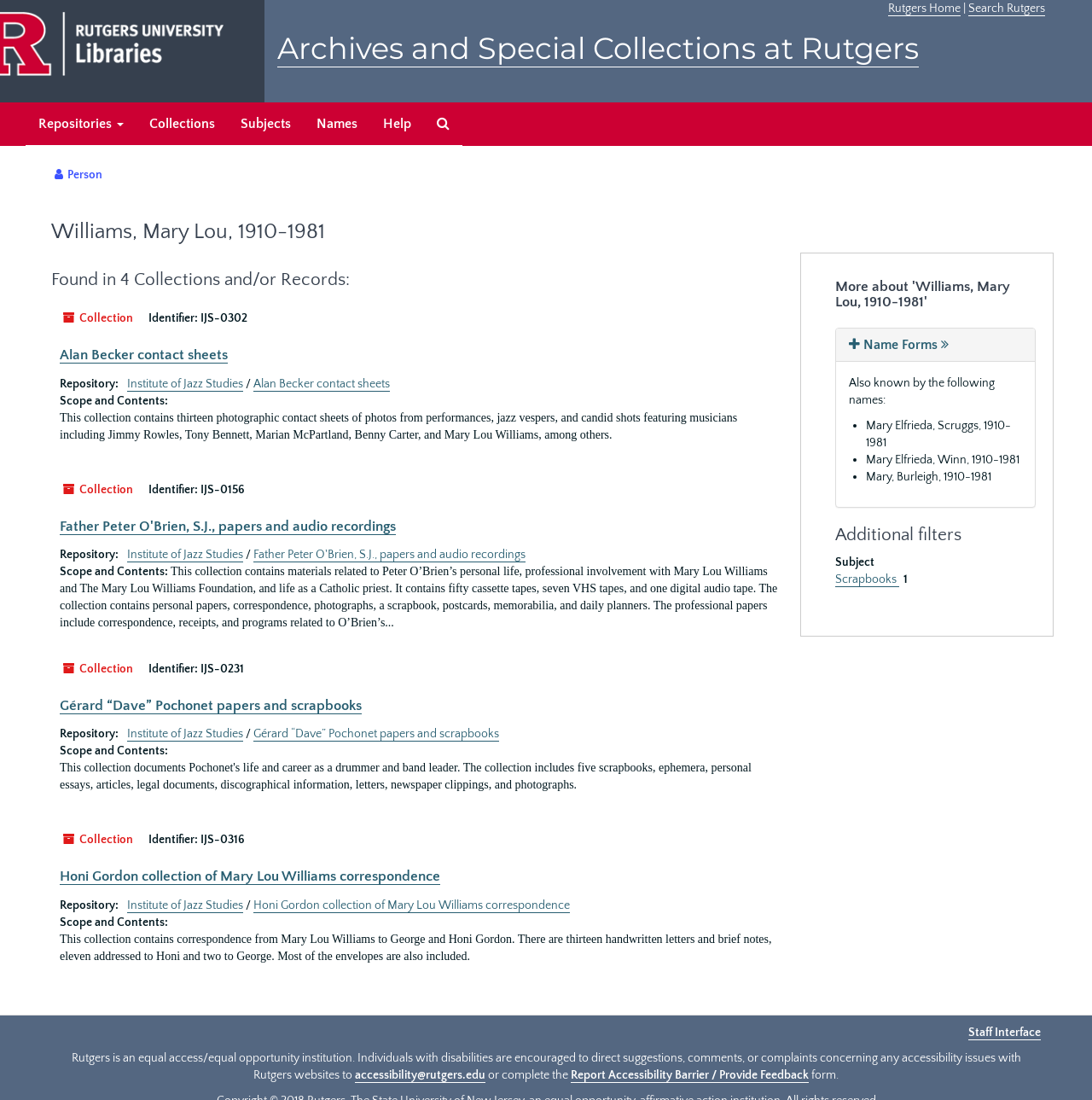Please indicate the bounding box coordinates of the element's region to be clicked to achieve the instruction: "View 'Alan Becker contact sheets'". Provide the coordinates as four float numbers between 0 and 1, i.e., [left, top, right, bottom].

[0.055, 0.316, 0.209, 0.331]